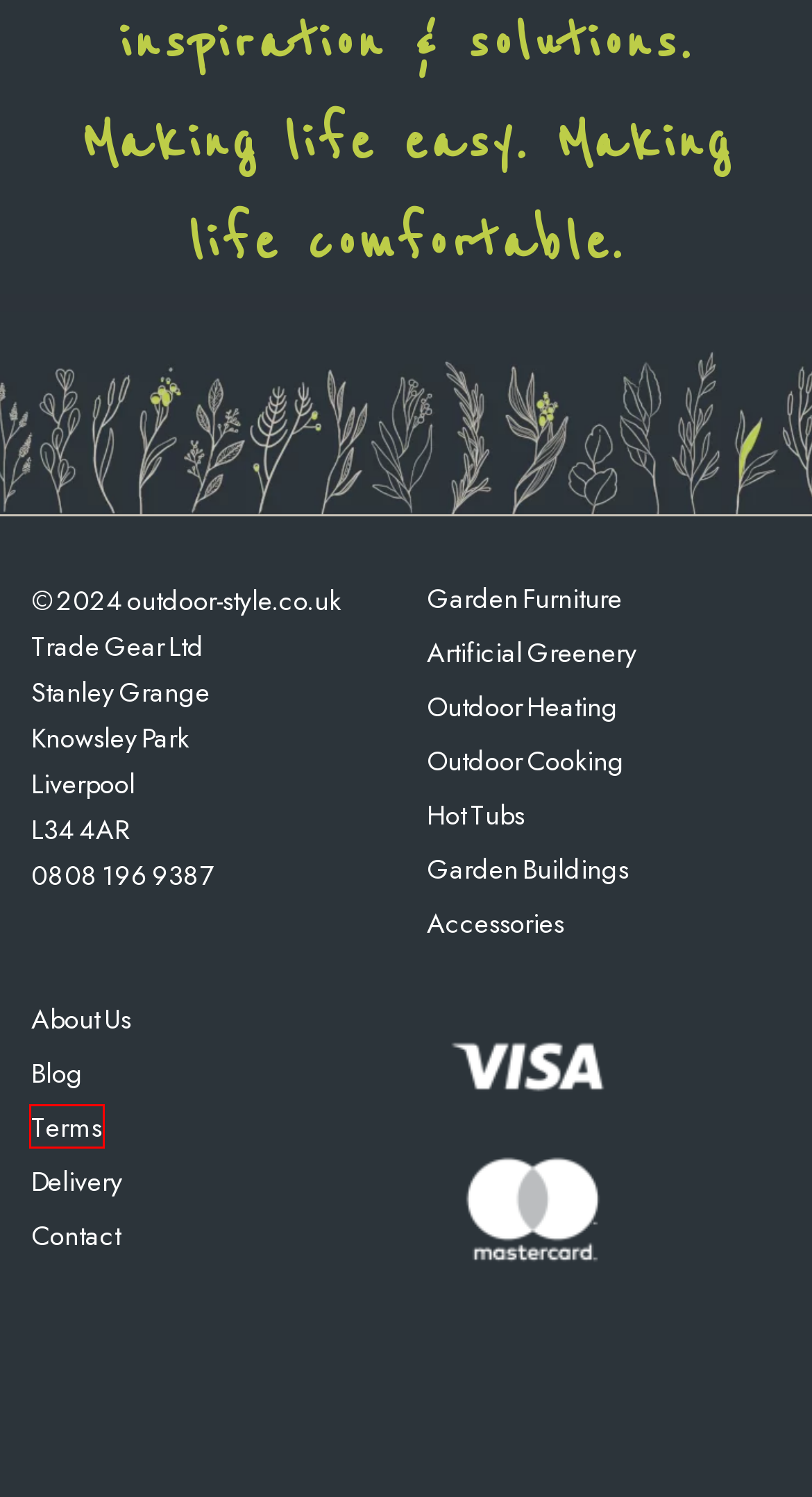Review the webpage screenshot provided, noting the red bounding box around a UI element. Choose the description that best matches the new webpage after clicking the element within the bounding box. The following are the options:
A. Artificial Plants and Hanging Baskets Halesowen Category Artificial Greenery | Outdoor Style
B. Artificial Plants and Trees Halesowen Category Accessories | Outdoor Style
C. Artificial Plants and Hanging Baskets Halesowen Category Garden Buildings | Outdoor Style
D. Artificial Plants and Hanging Baskets Halesowen Payment And Delivery | Outdoor Style
E. Artificial Plants and Hanging Baskets Halesowen Blog | Outdoor Style
F. Artificial Plants Halesowen Terms | Outdoor Style
G. Artificial Plants and Trees Halesowen Category Outdoor Heaters | Outdoor Style
H. Artificial Plants and Trees Halesowen Contact Us | Outdoor Style

F